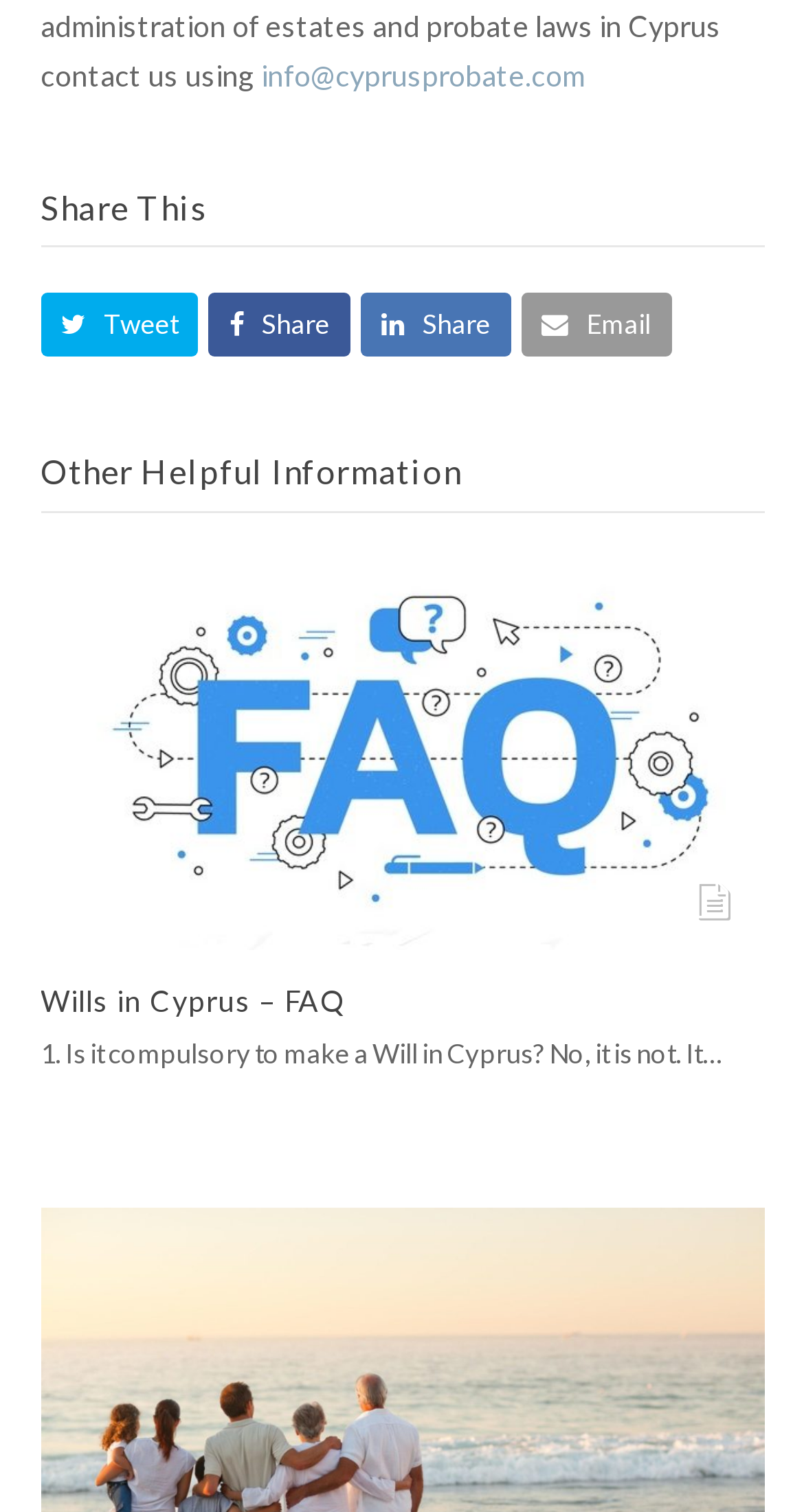Carefully examine the image and provide an in-depth answer to the question: What is the email address to contact?

The email address to contact can be found at the top of the webpage, which is 'info@cyprusprobate.com'.